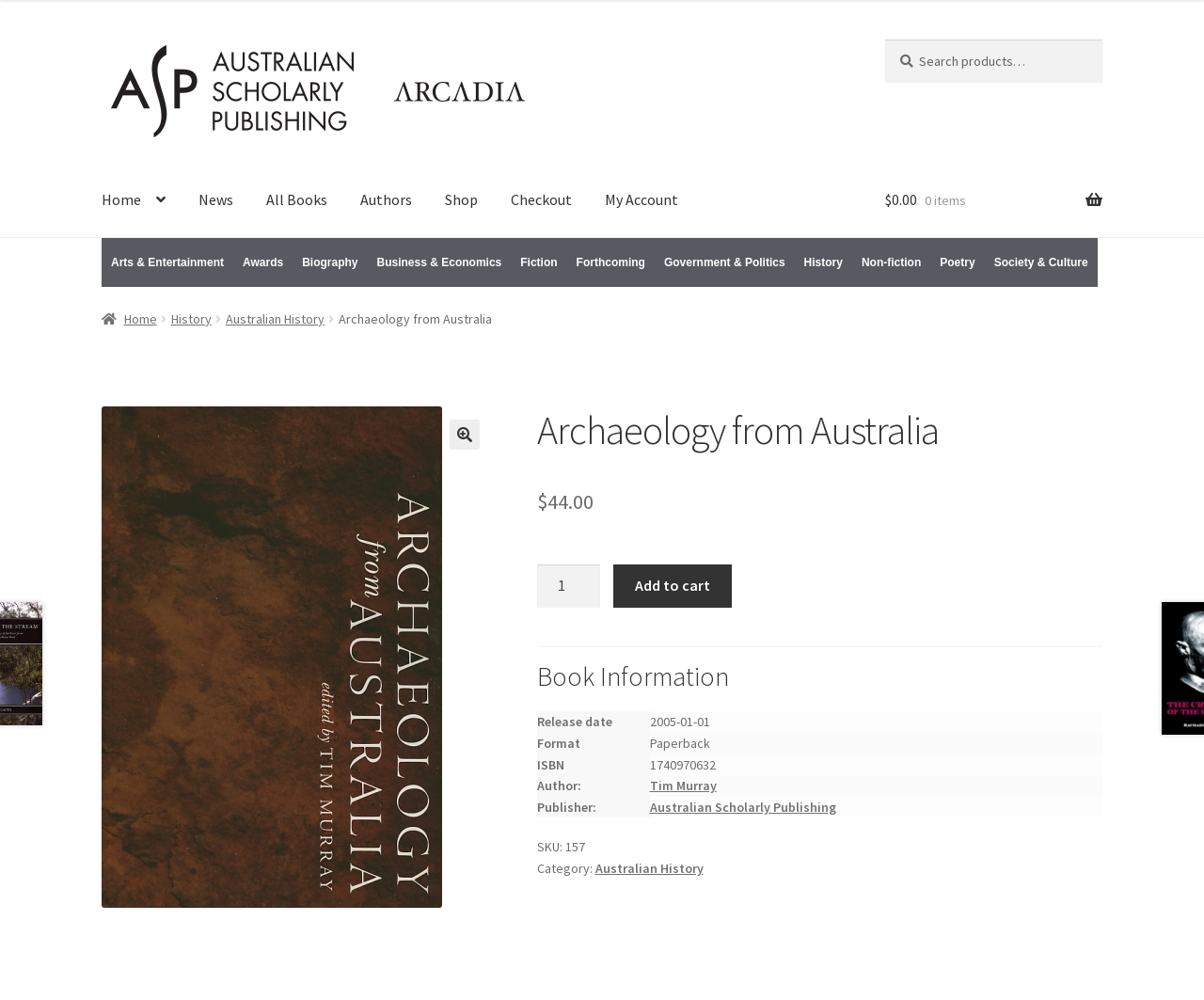Determine which piece of text is the heading of the webpage and provide it.

Archaeology from Australia